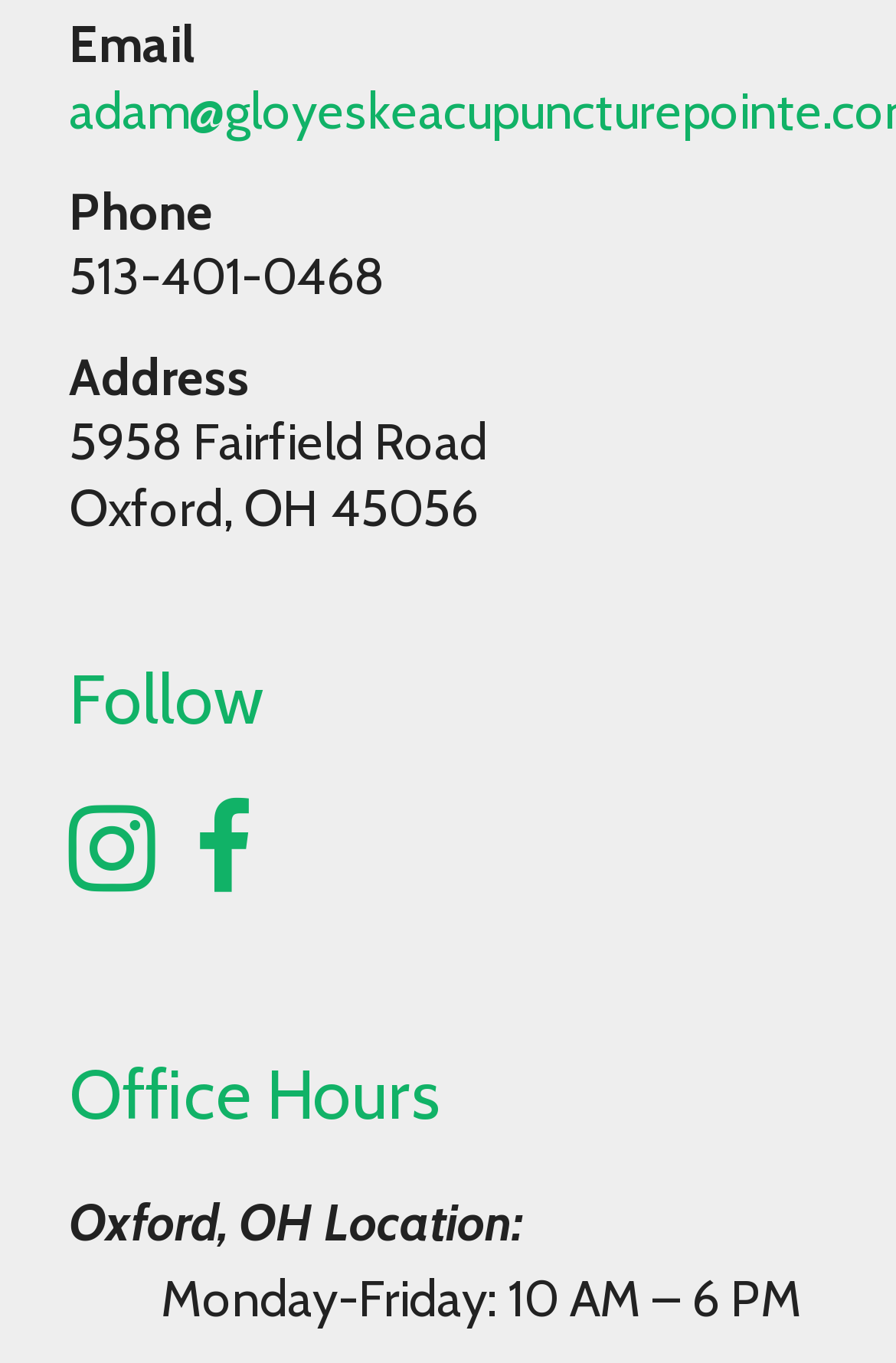What is the location of the office?
Using the image as a reference, answer the question in detail.

The location of the office can be found in the contact information section of the webpage, which is located above the 'Address' label. The exact text is 'Oxford, OH 45056', but the question is asking for the location, which is 'Oxford, OH'.